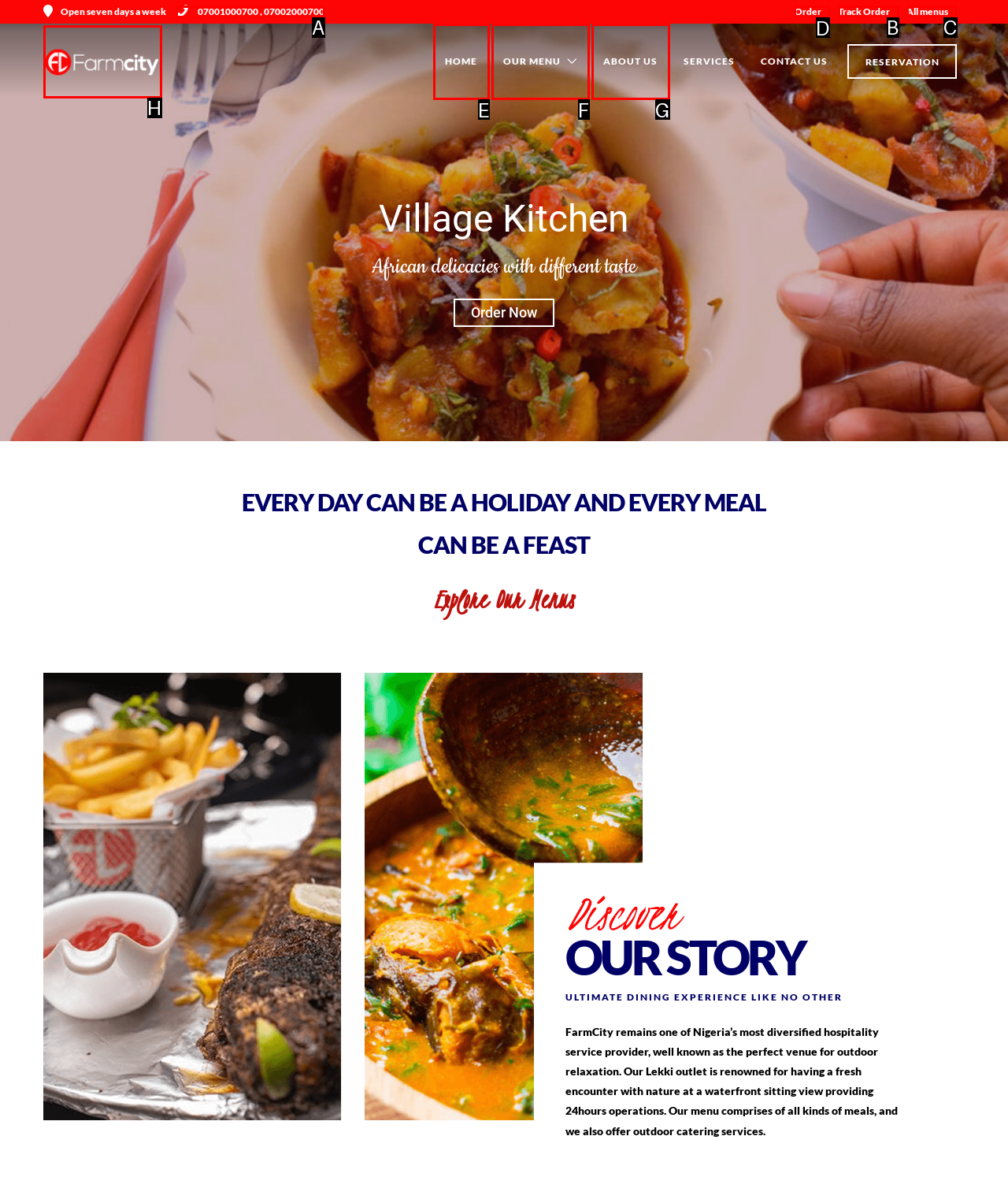Point out the specific HTML element to click to complete this task: Order food online Reply with the letter of the chosen option.

D